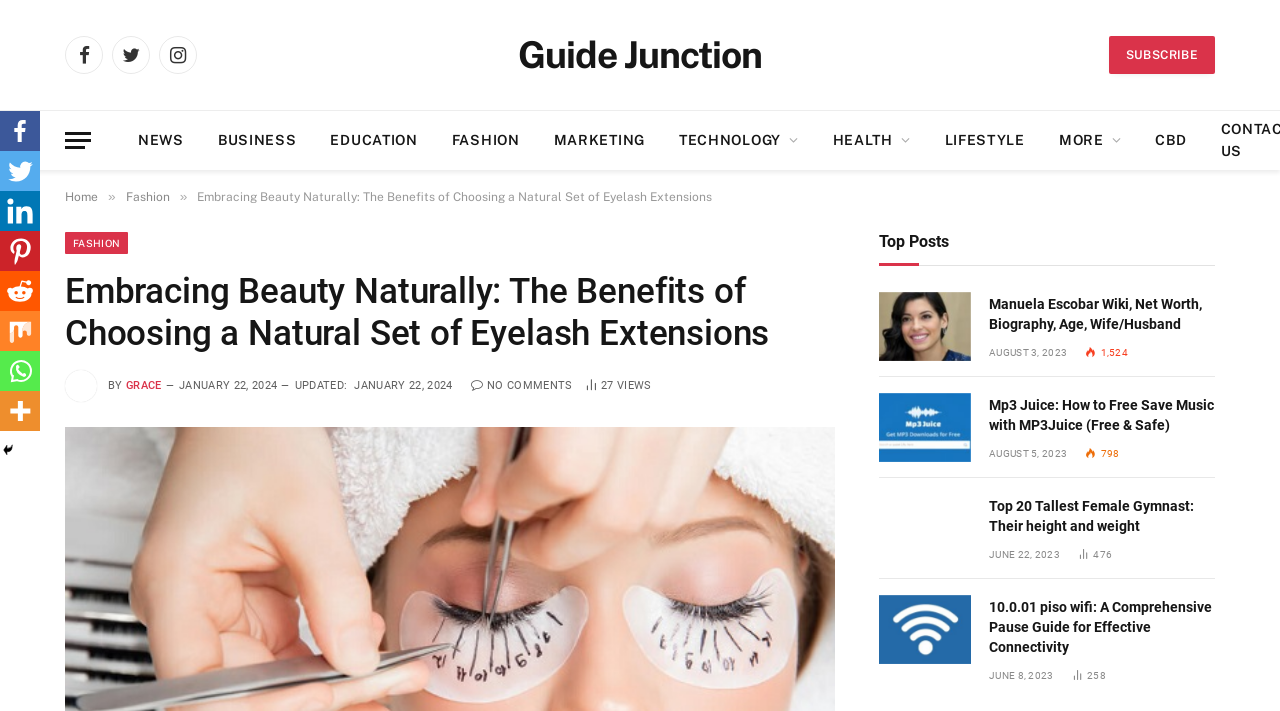Identify the bounding box coordinates of the section to be clicked to complete the task described by the following instruction: "Click the 'Home' link". The coordinates should be four float numbers between 0 and 1, formatted as [left, top, right, bottom].

None